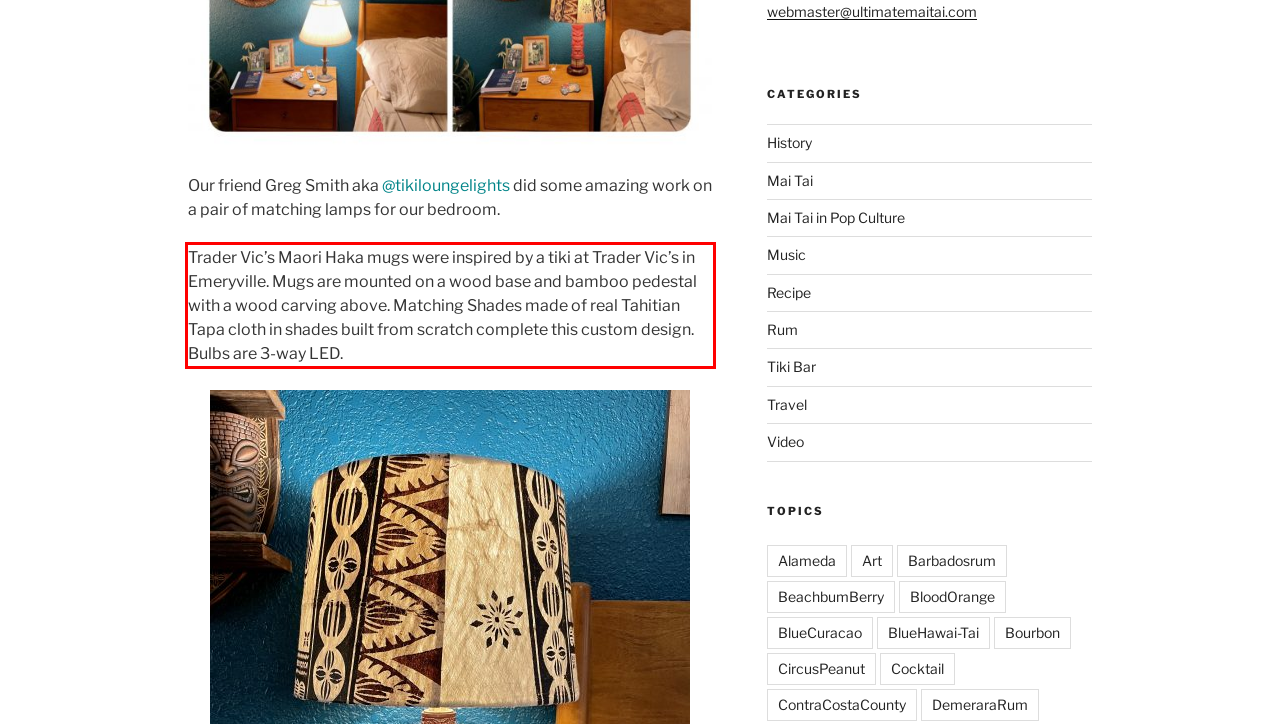You have a screenshot of a webpage, and there is a red bounding box around a UI element. Utilize OCR to extract the text within this red bounding box.

Trader Vic’s Maori Haka mugs were inspired by a tiki at Trader Vic’s in Emeryville. Mugs are mounted on a wood base and bamboo pedestal with a wood carving above. Matching Shades made of real Tahitian Tapa cloth in shades built from scratch complete this custom design. Bulbs are 3-way LED.